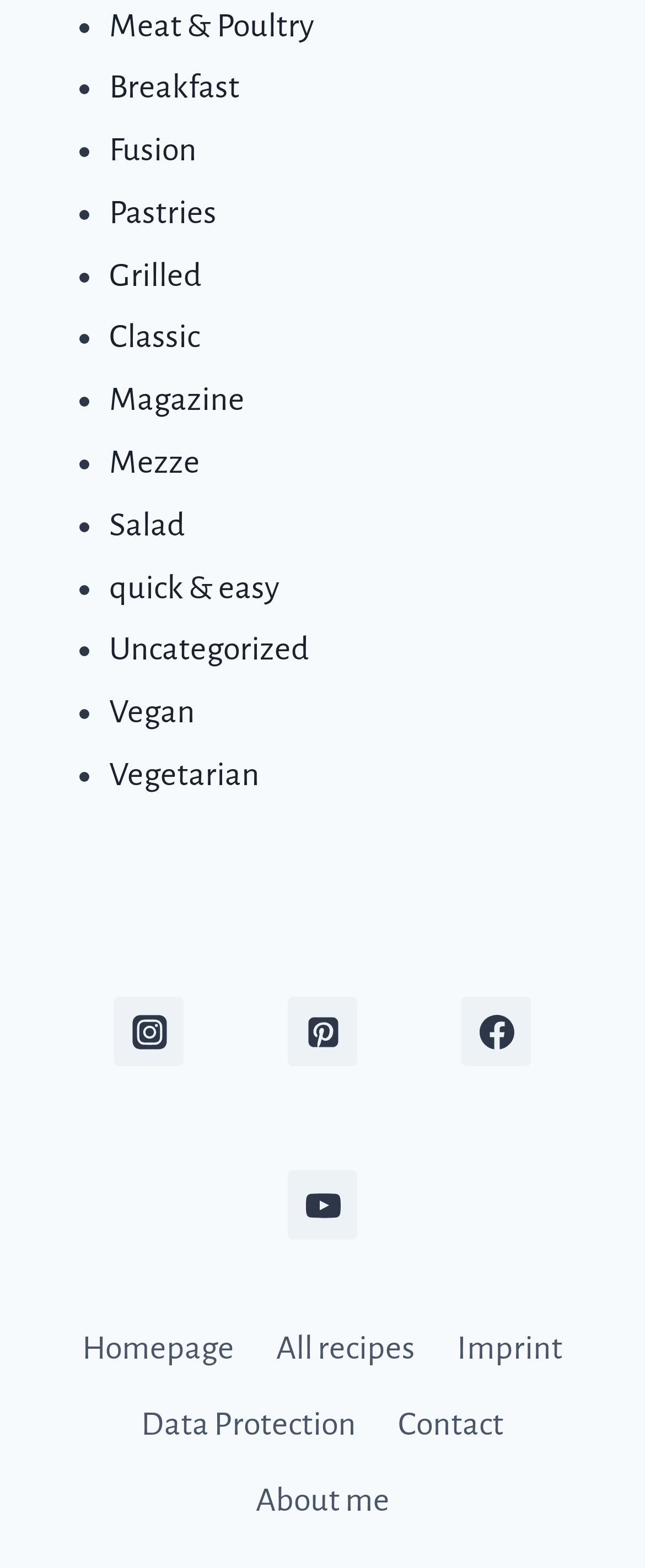Please pinpoint the bounding box coordinates for the region I should click to adhere to this instruction: "Select the first slide".

[0.385, 0.847, 0.41, 0.857]